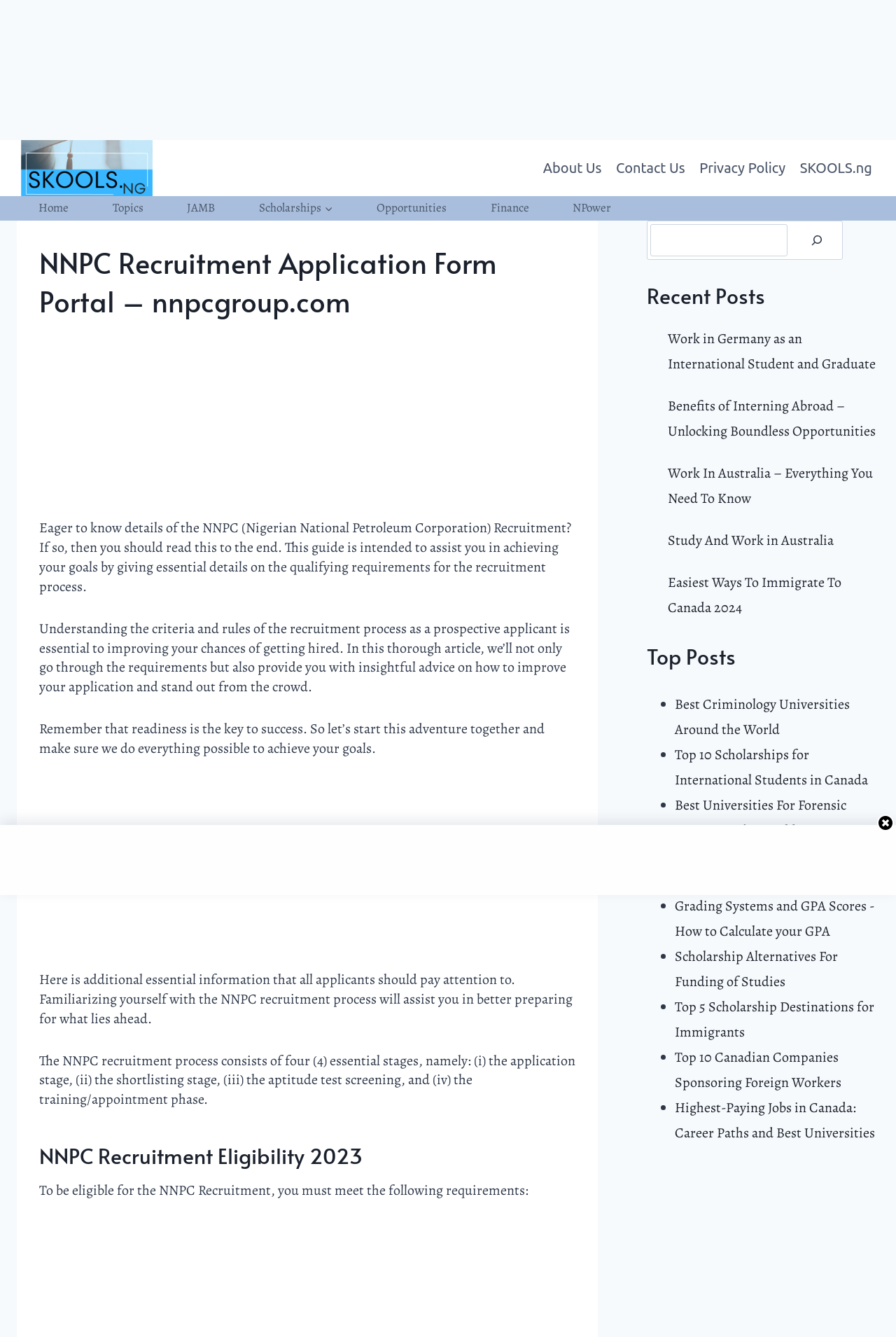What is the name of the corporation mentioned in the recruitment process?
Using the image, give a concise answer in the form of a single word or short phrase.

NNPC